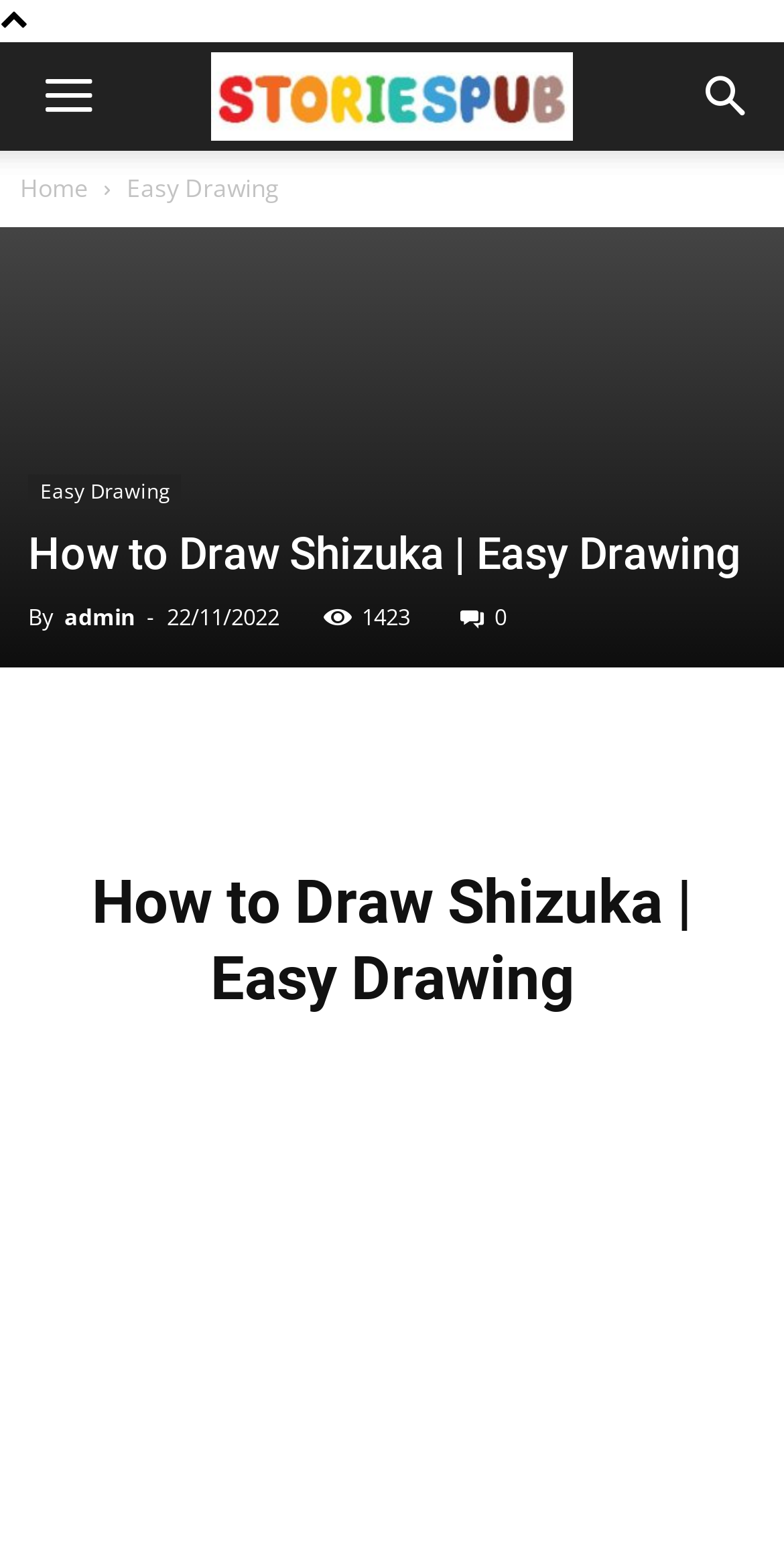Give a succinct answer to this question in a single word or phrase: 
What is the category of the tutorial?

Easy Drawing